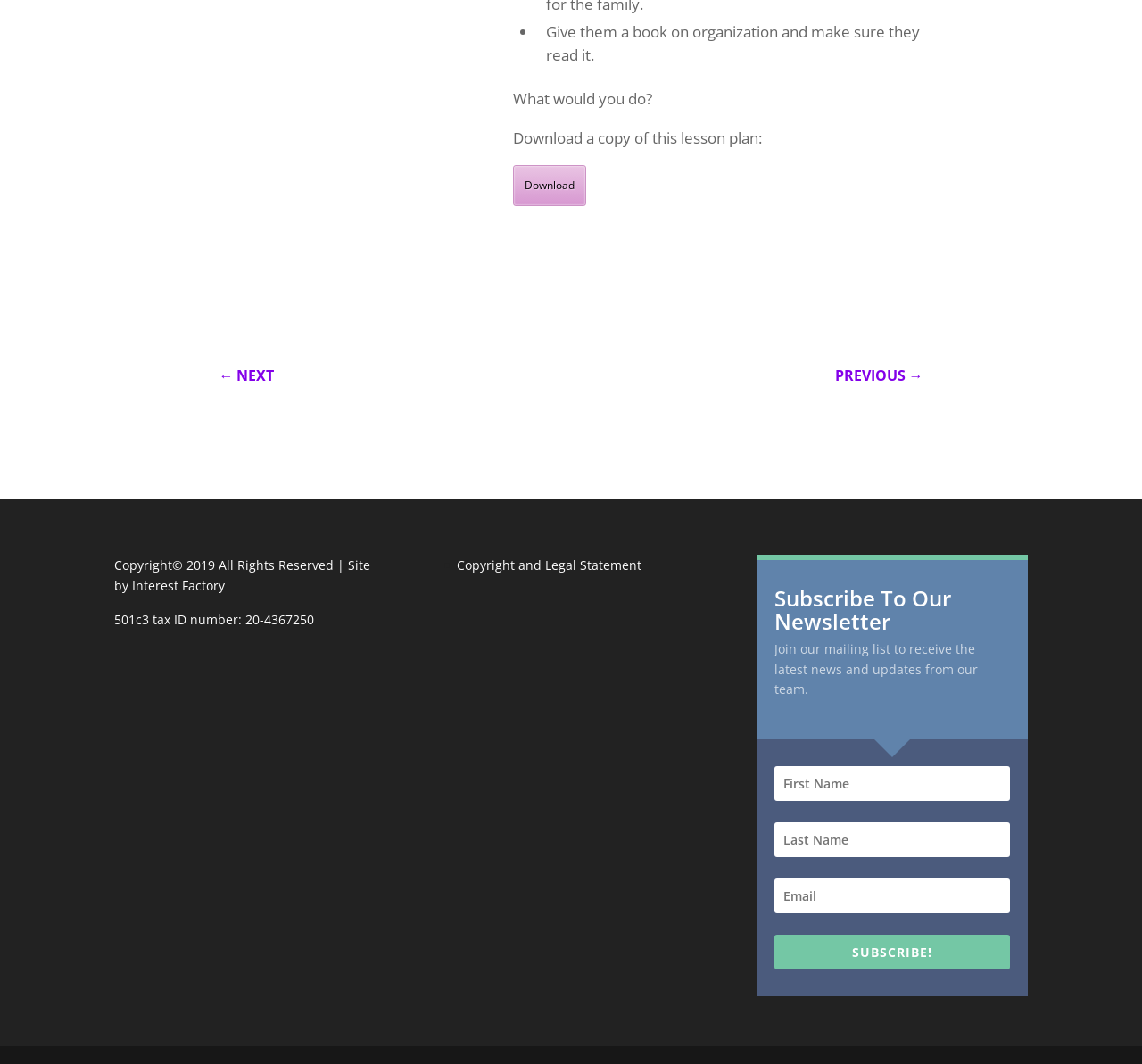Determine the bounding box coordinates of the clickable element necessary to fulfill the instruction: "Download a copy of this lesson plan". Provide the coordinates as four float numbers within the 0 to 1 range, i.e., [left, top, right, bottom].

[0.449, 0.155, 0.513, 0.193]